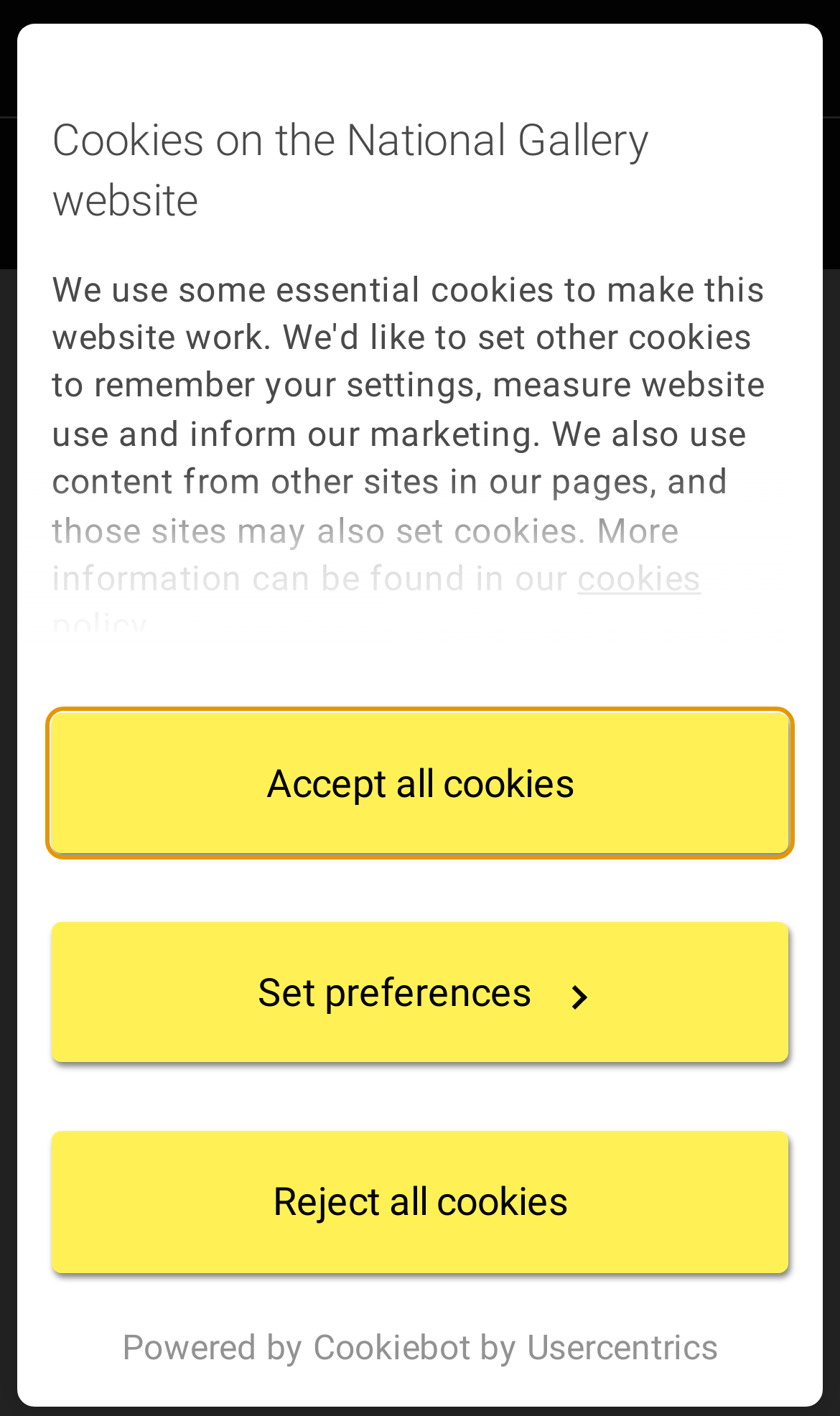Determine the coordinates of the bounding box that should be clicked to complete the instruction: "Search". The coordinates should be represented by four float numbers between 0 and 1: [left, top, right, bottom].

[0.887, 0.023, 0.949, 0.06]